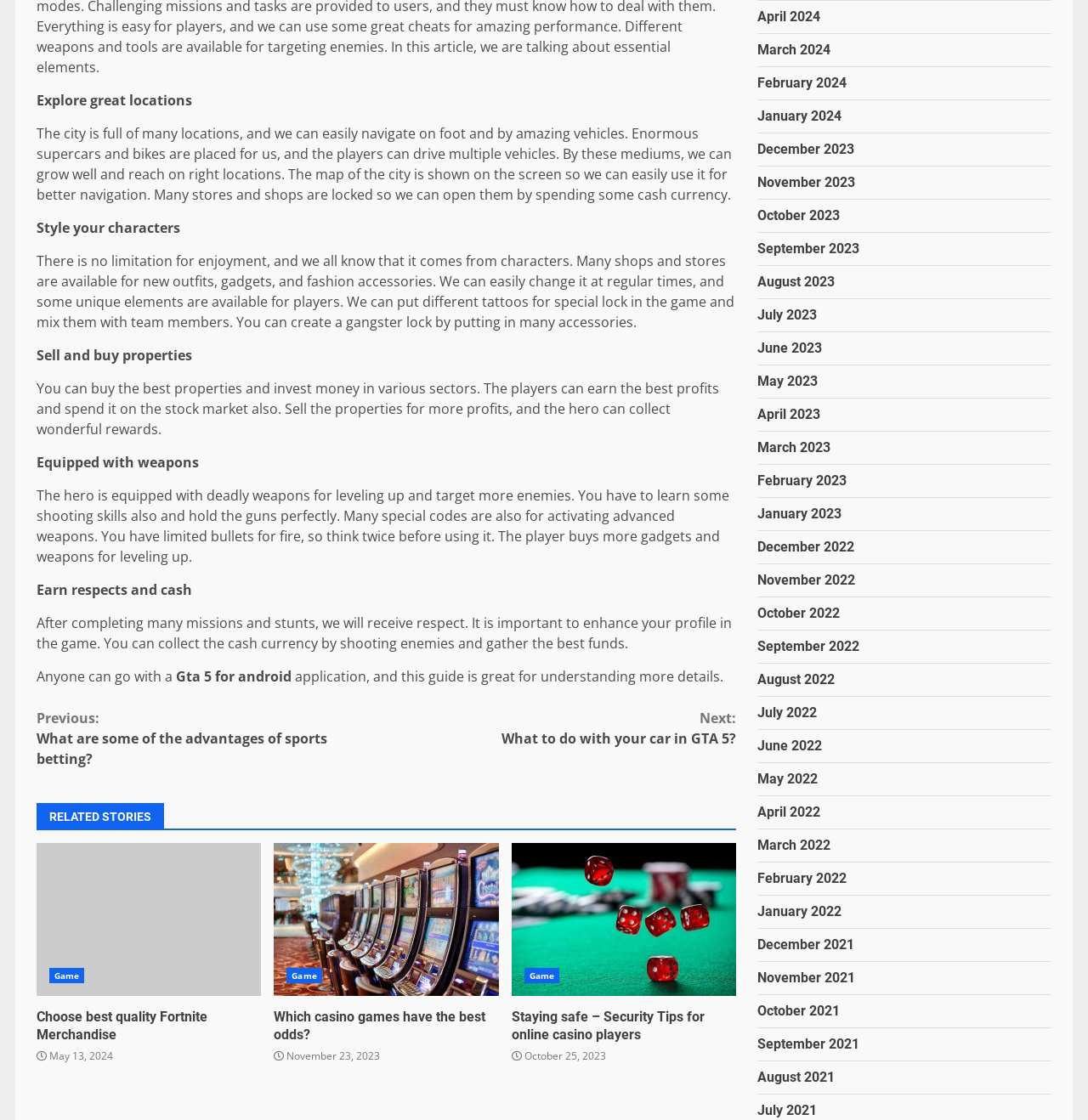Find the bounding box coordinates of the area to click in order to follow the instruction: "Select 'April 2024'".

[0.696, 0.008, 0.754, 0.022]